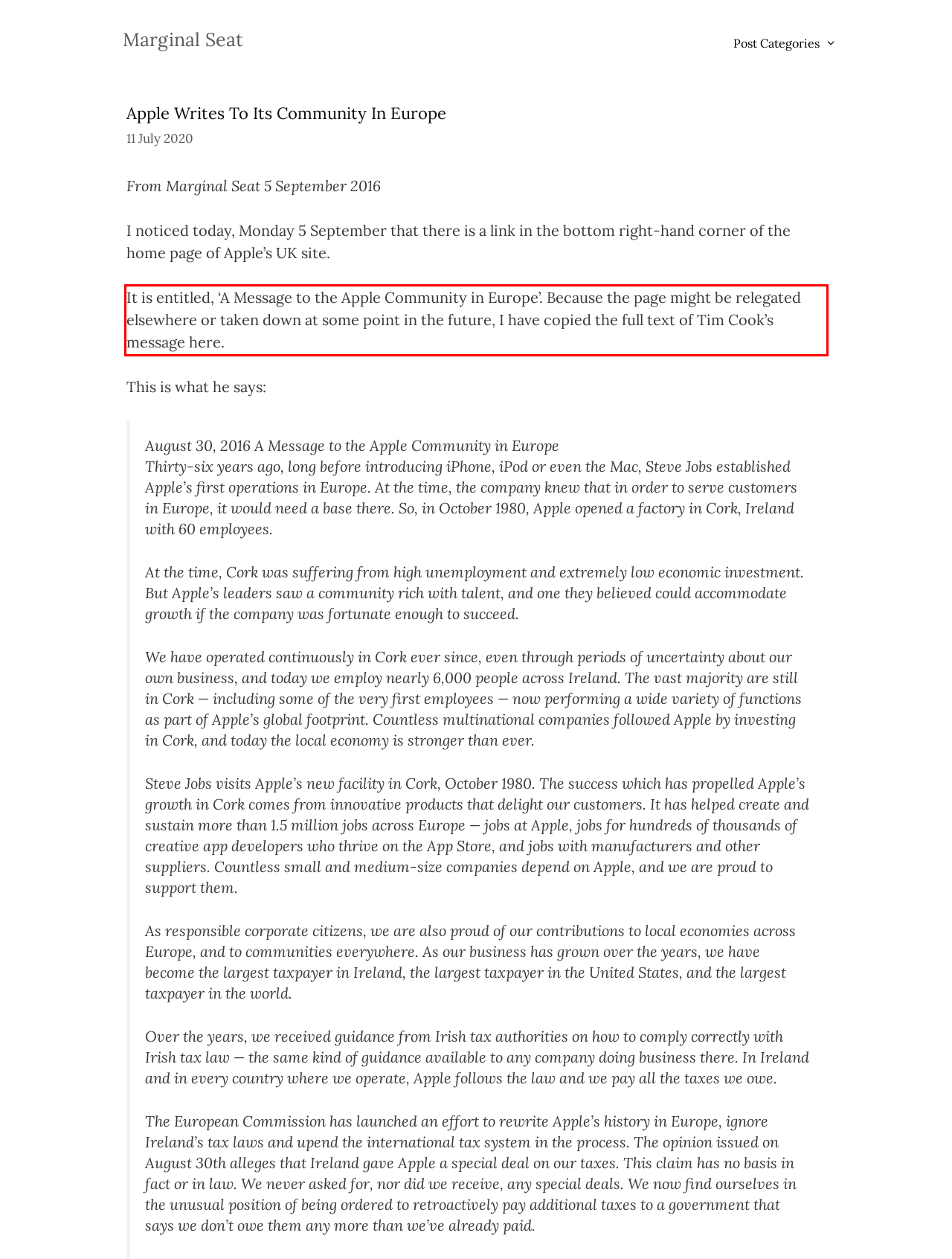There is a screenshot of a webpage with a red bounding box around a UI element. Please use OCR to extract the text within the red bounding box.

It is entitled, ‘A Message to the Apple Community in Europe’. Because the page might be relegated elsewhere or taken down at some point in the future, I have copied the full text of Tim Cook’s message here.